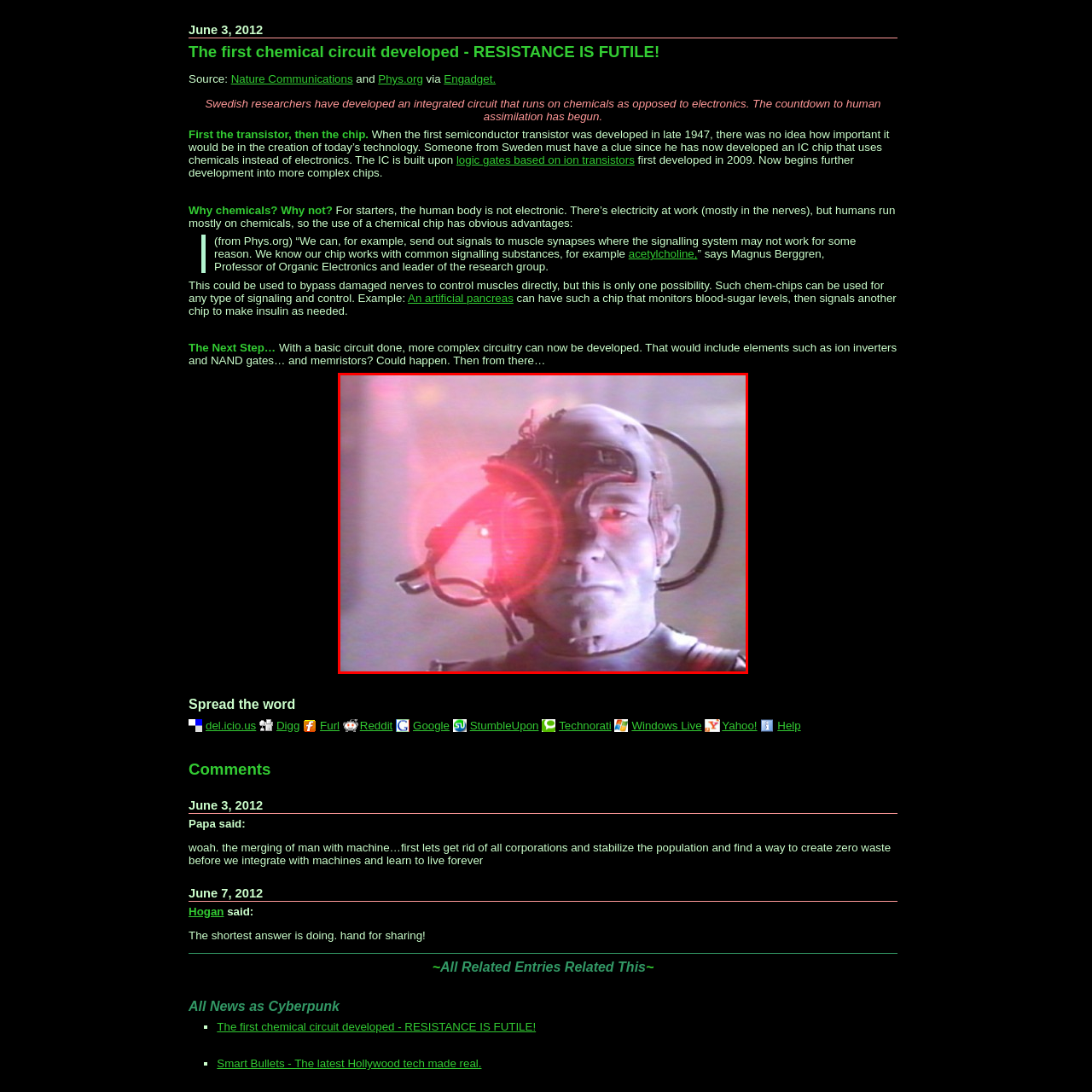What is the theme associated with the narrative?
Look at the image highlighted by the red bounding box and answer the question with a single word or brief phrase.

Science fiction